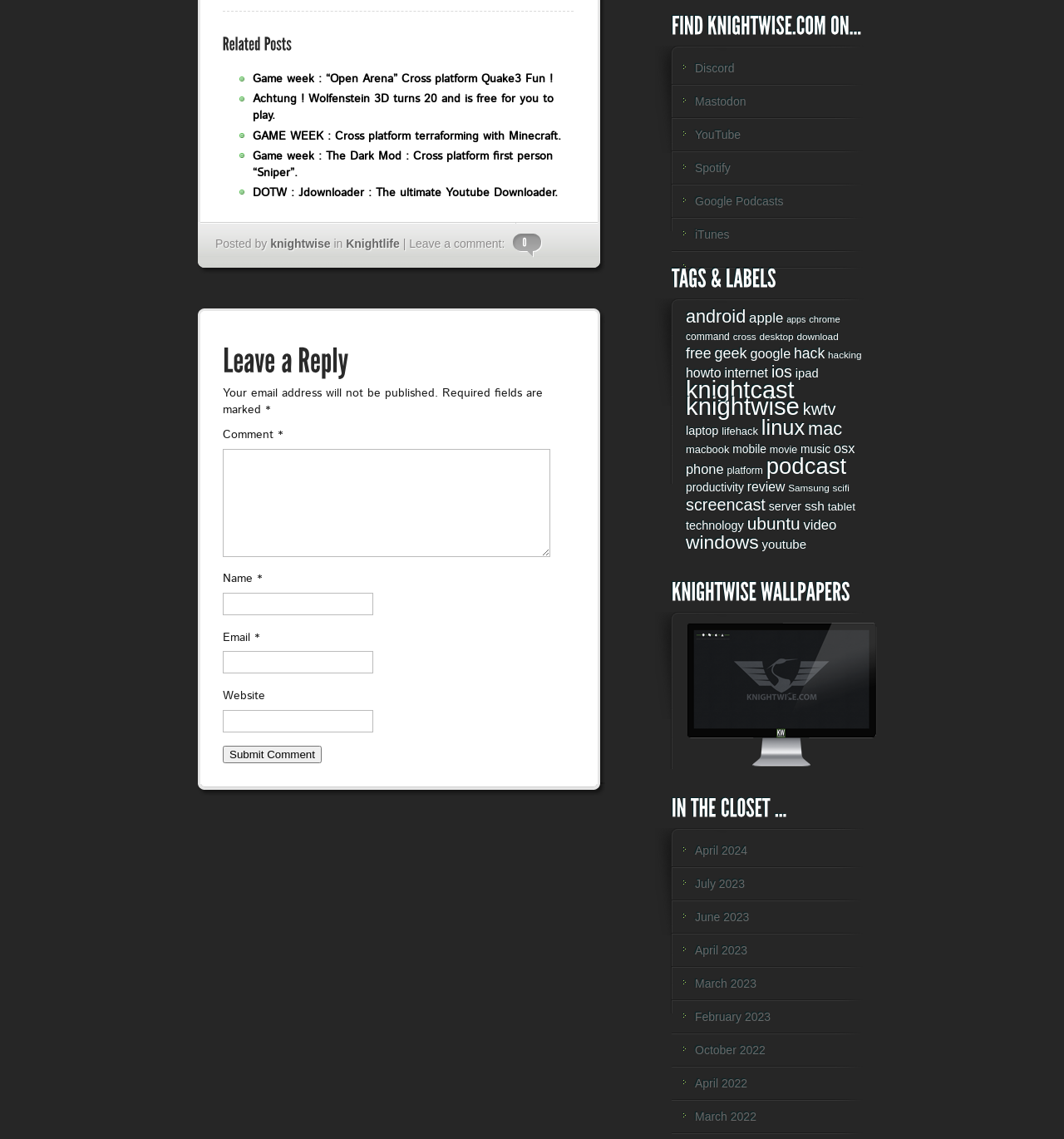Please find the bounding box for the UI element described by: "parent_node: Name * name="author"".

[0.209, 0.52, 0.351, 0.54]